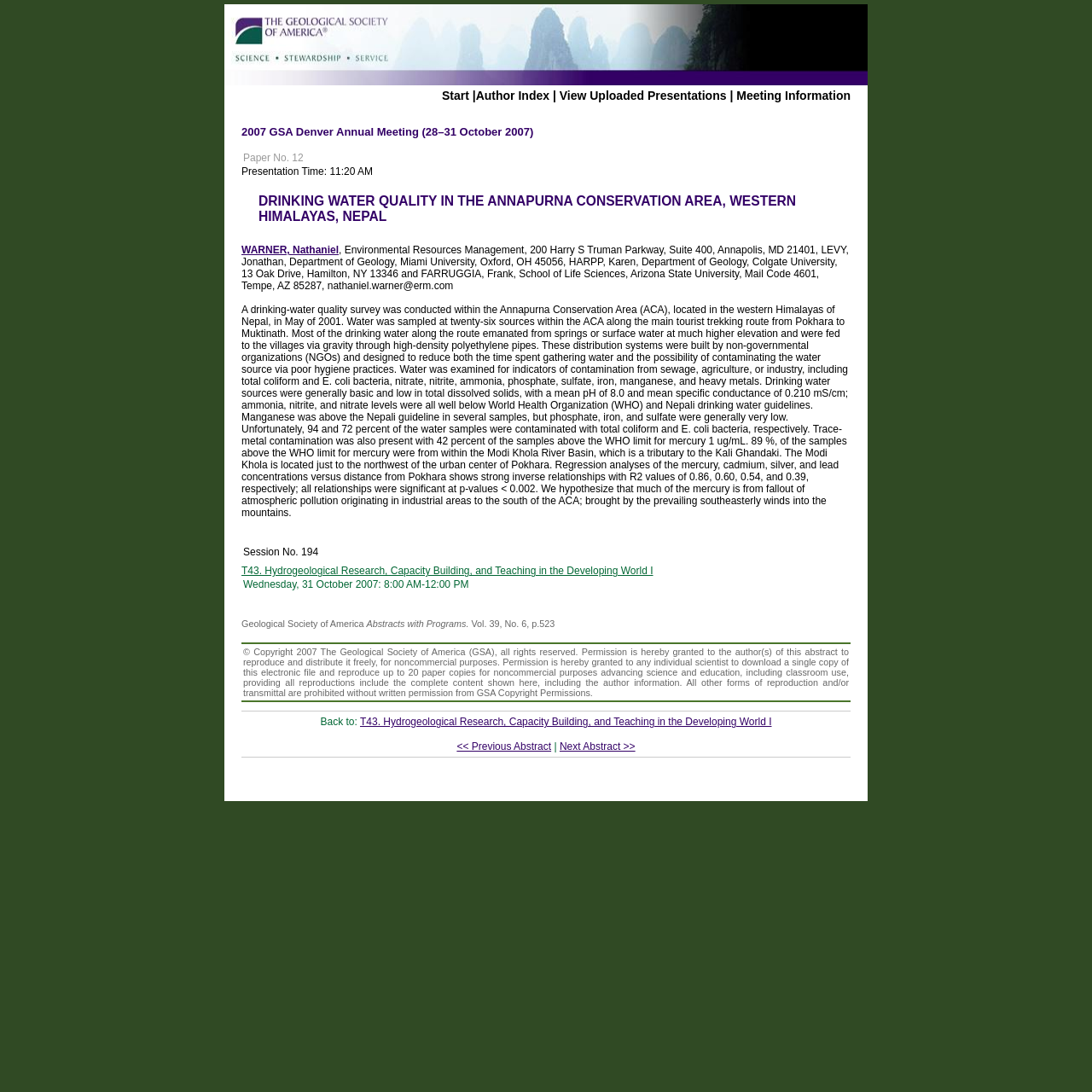Analyze the image and answer the question with as much detail as possible: 
What is the presentation time of the paper?

The presentation time of the paper can be found in the static text element with the text 'Presentation Time: 11:20 AM'. This element is located below the heading element with the title of the paper.